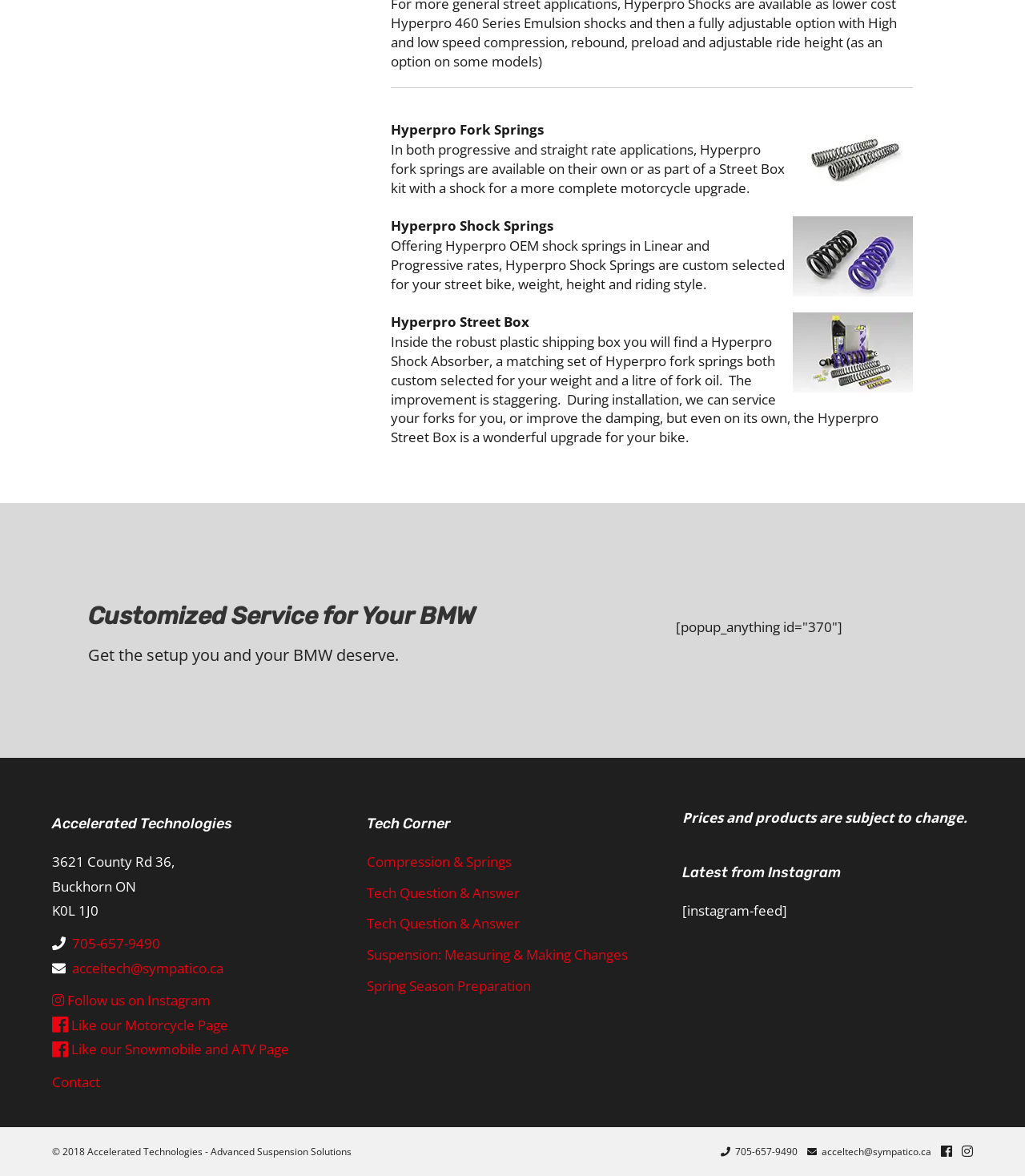Please specify the bounding box coordinates in the format (top-left x, top-left y, bottom-right x, bottom-right y), with values ranging from 0 to 1. Identify the bounding box for the UI component described as follows: Follow us on Instagram

[0.051, 0.843, 0.205, 0.858]